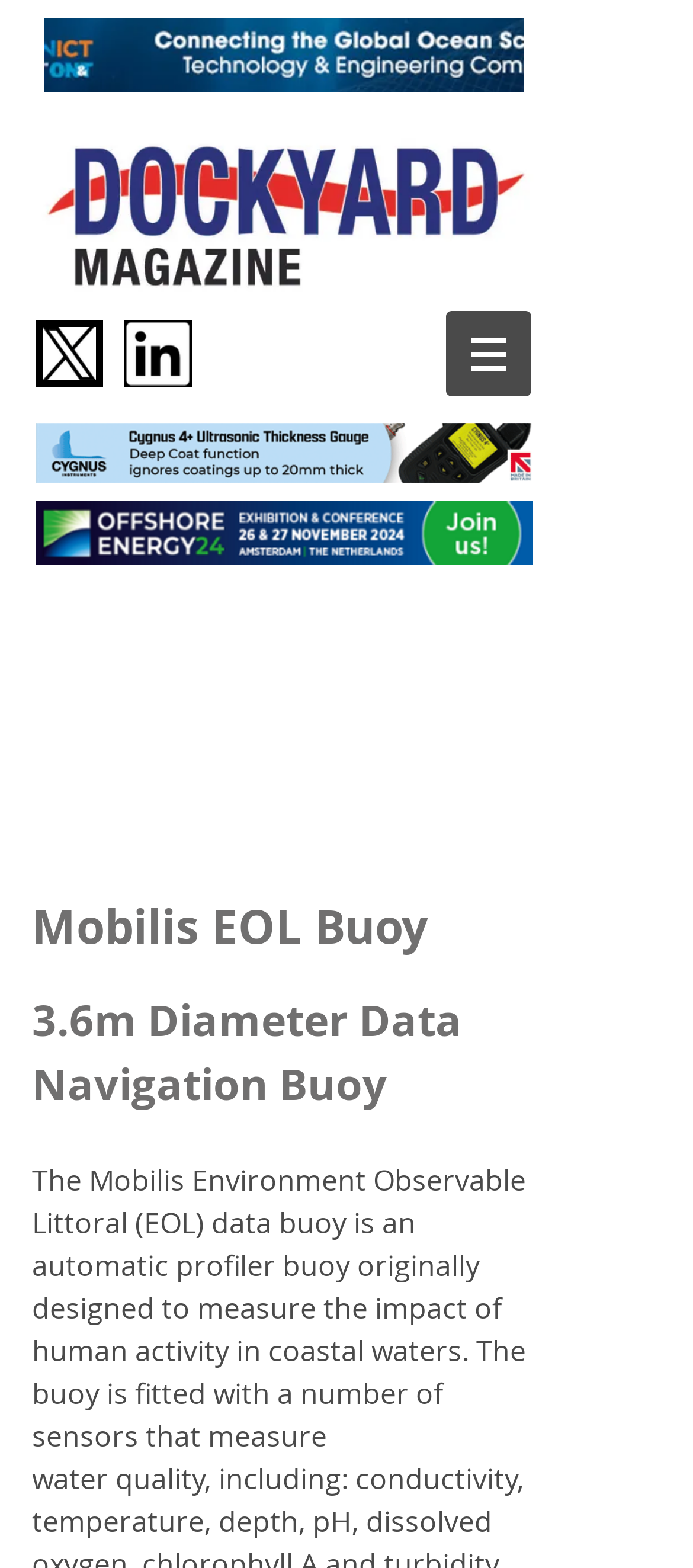Provide a brief response to the question below using one word or phrase:
What is the purpose of the sensors on the buoy?

To measure human activity in coastal waters